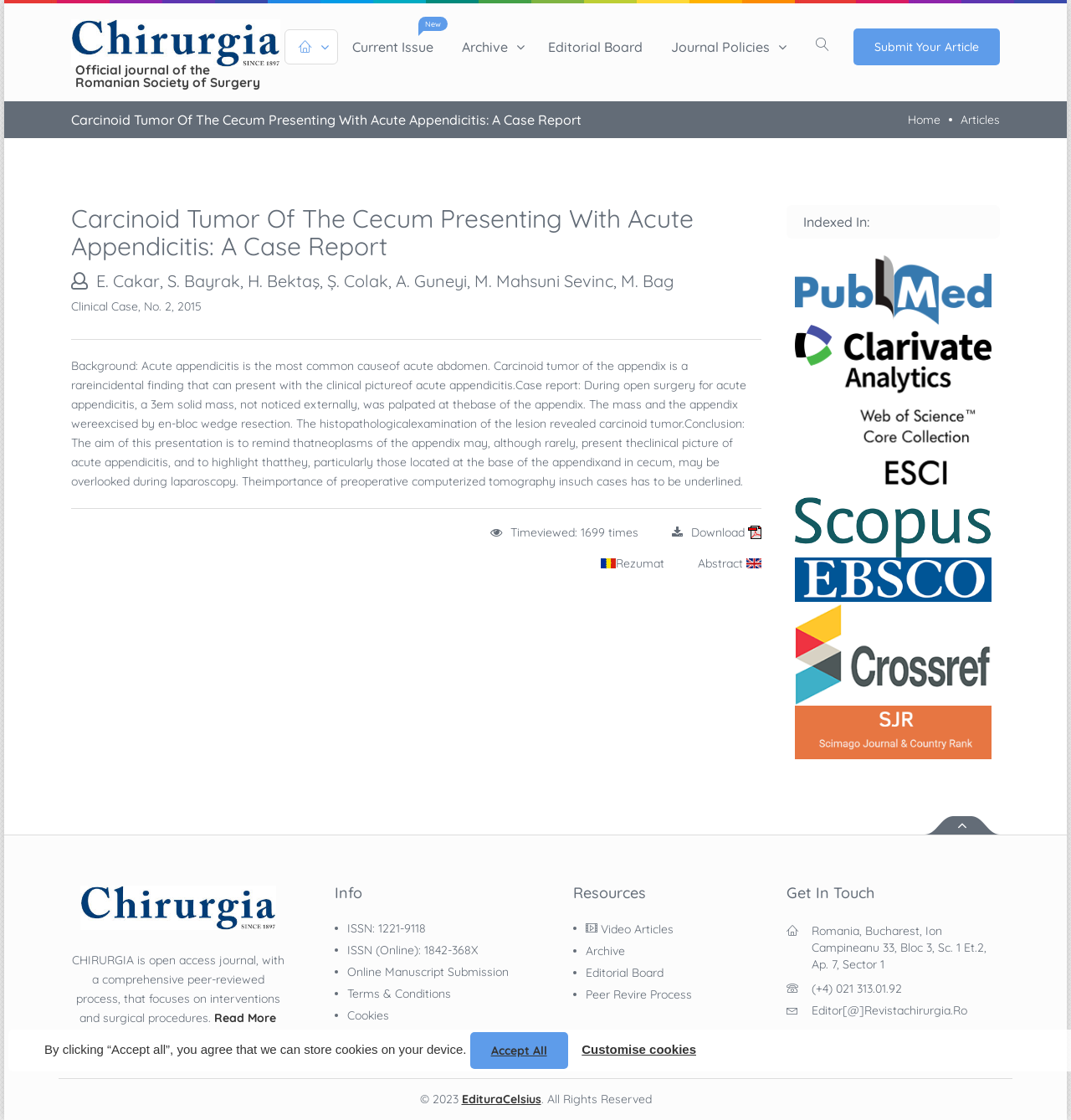How many times has the article been viewed?
Using the image as a reference, give a one-word or short phrase answer.

1699 times